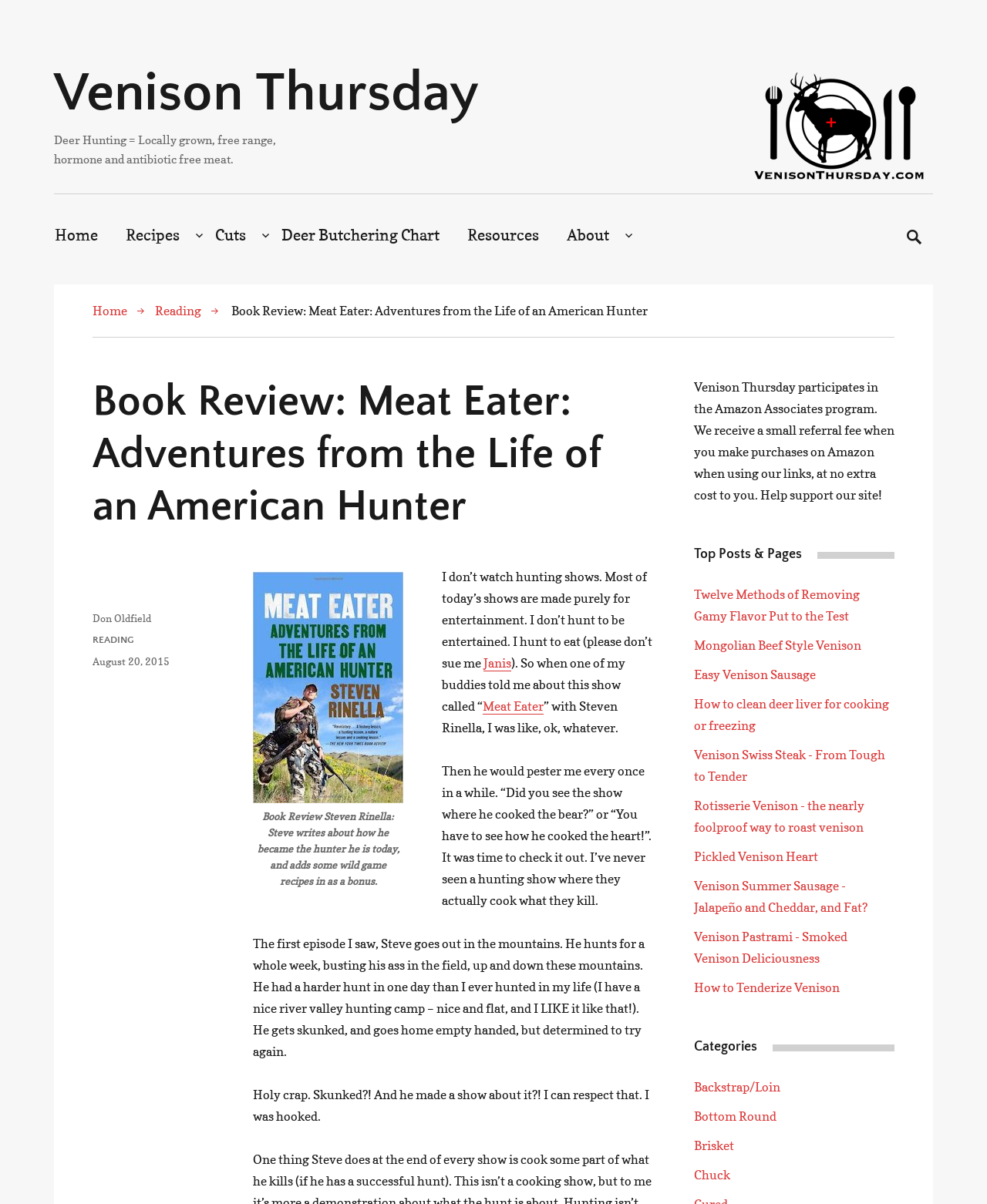Please indicate the bounding box coordinates for the clickable area to complete the following task: "Explore the 'Recipes' section". The coordinates should be specified as four float numbers between 0 and 1, i.e., [left, top, right, bottom].

[0.127, 0.187, 0.217, 0.204]